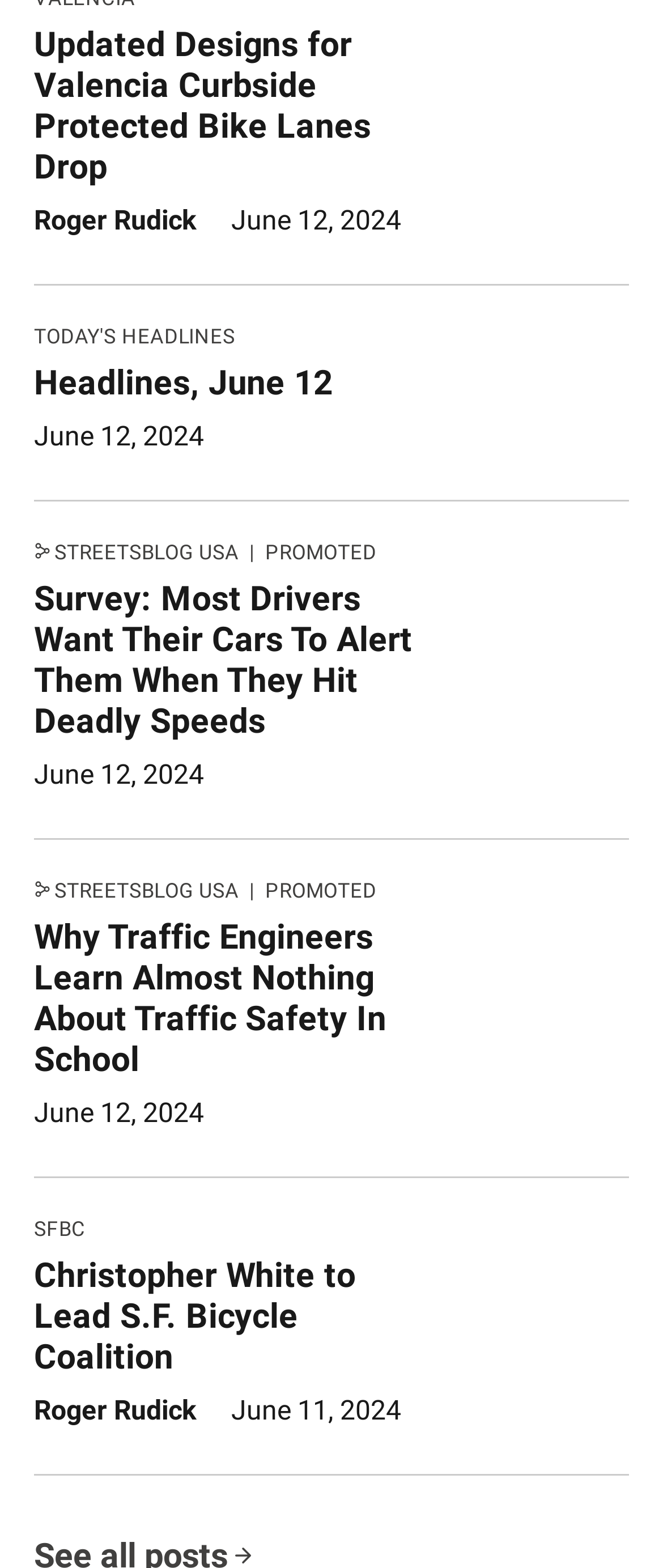Answer the question below in one word or phrase:
How many links are there in the section 'TODAY'S HEADLINES'?

2